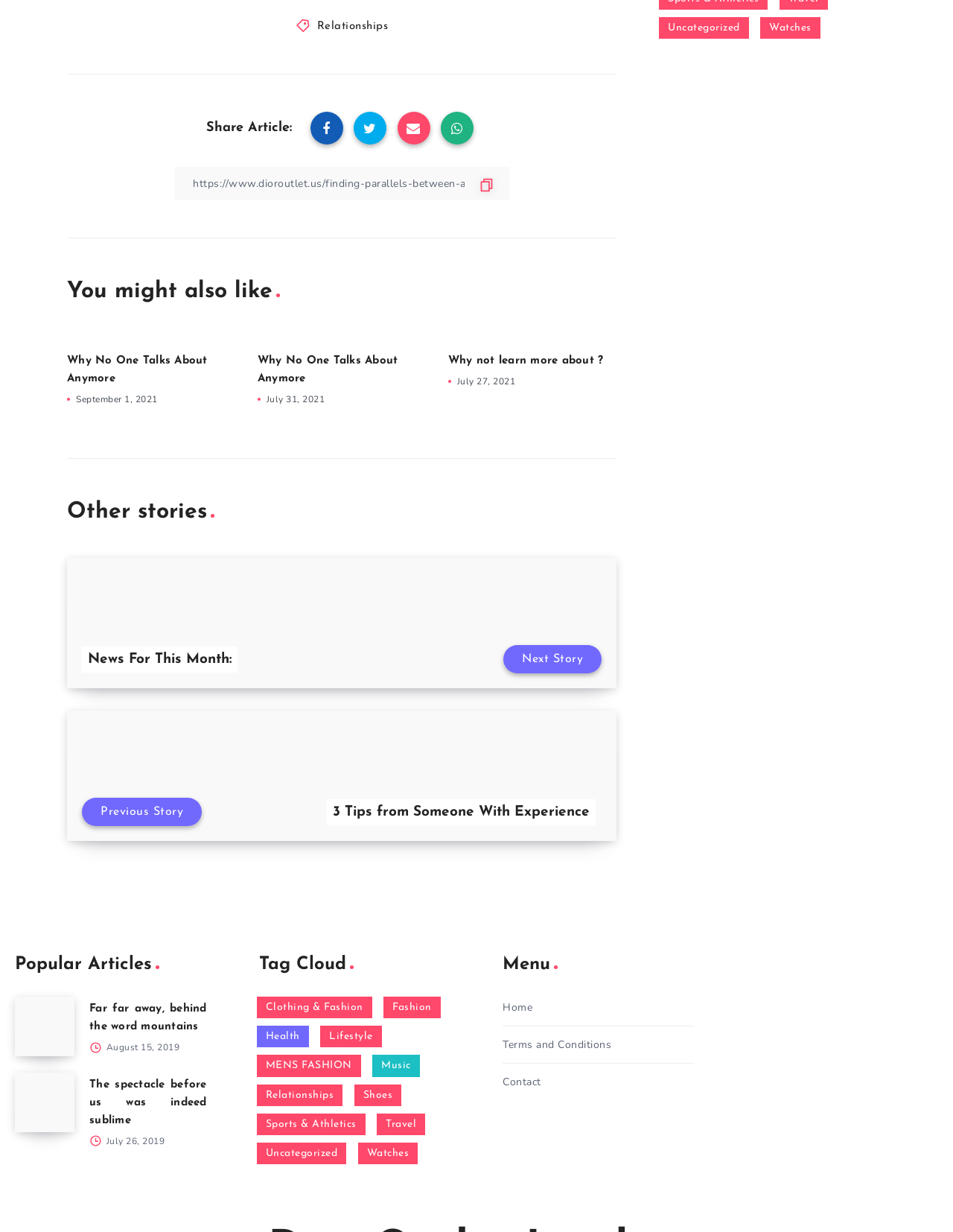Find the bounding box coordinates for the HTML element specified by: "parent_node: News For This Month:".

[0.07, 0.453, 0.647, 0.559]